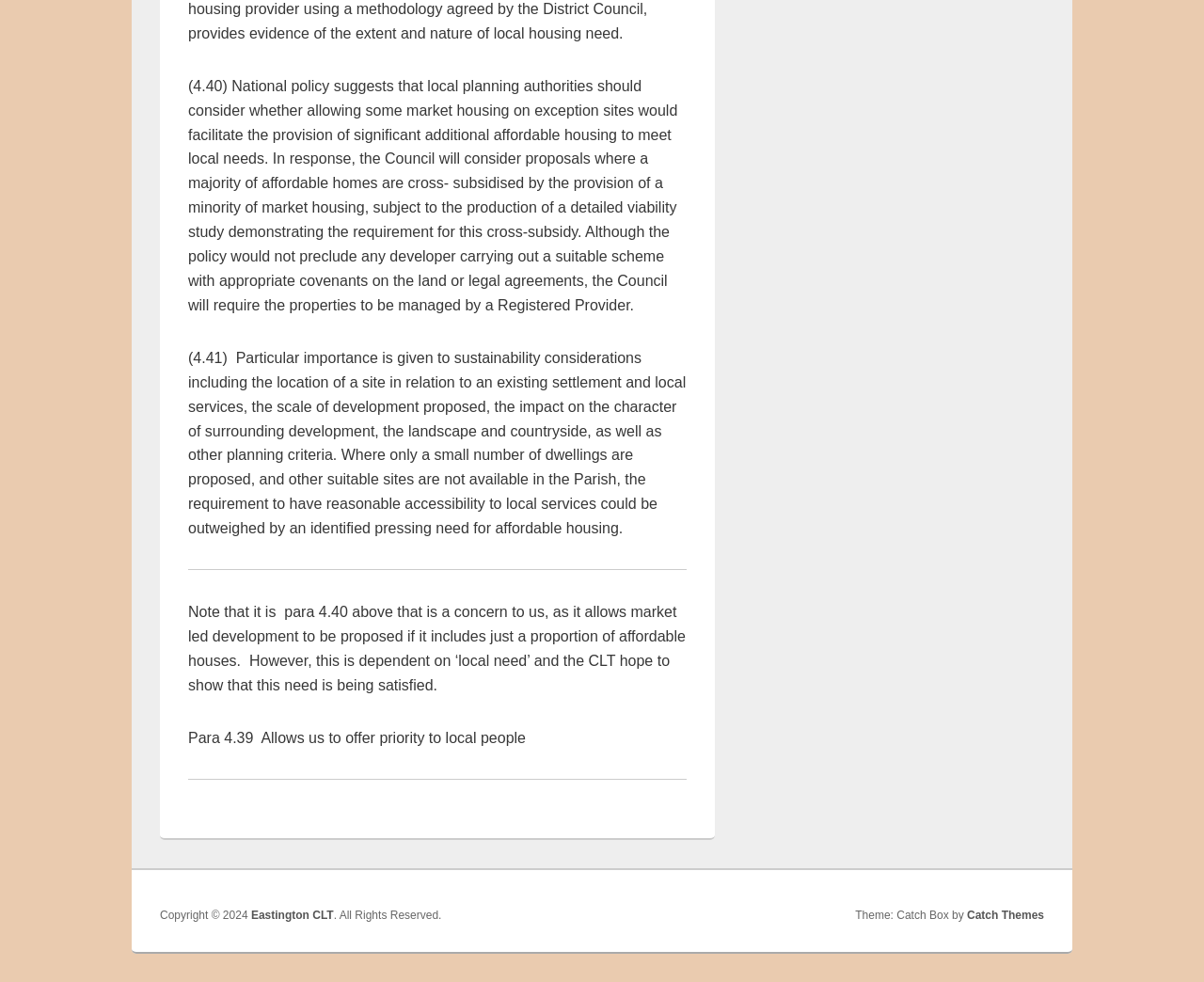Determine the bounding box for the UI element that matches this description: "Photography".

None